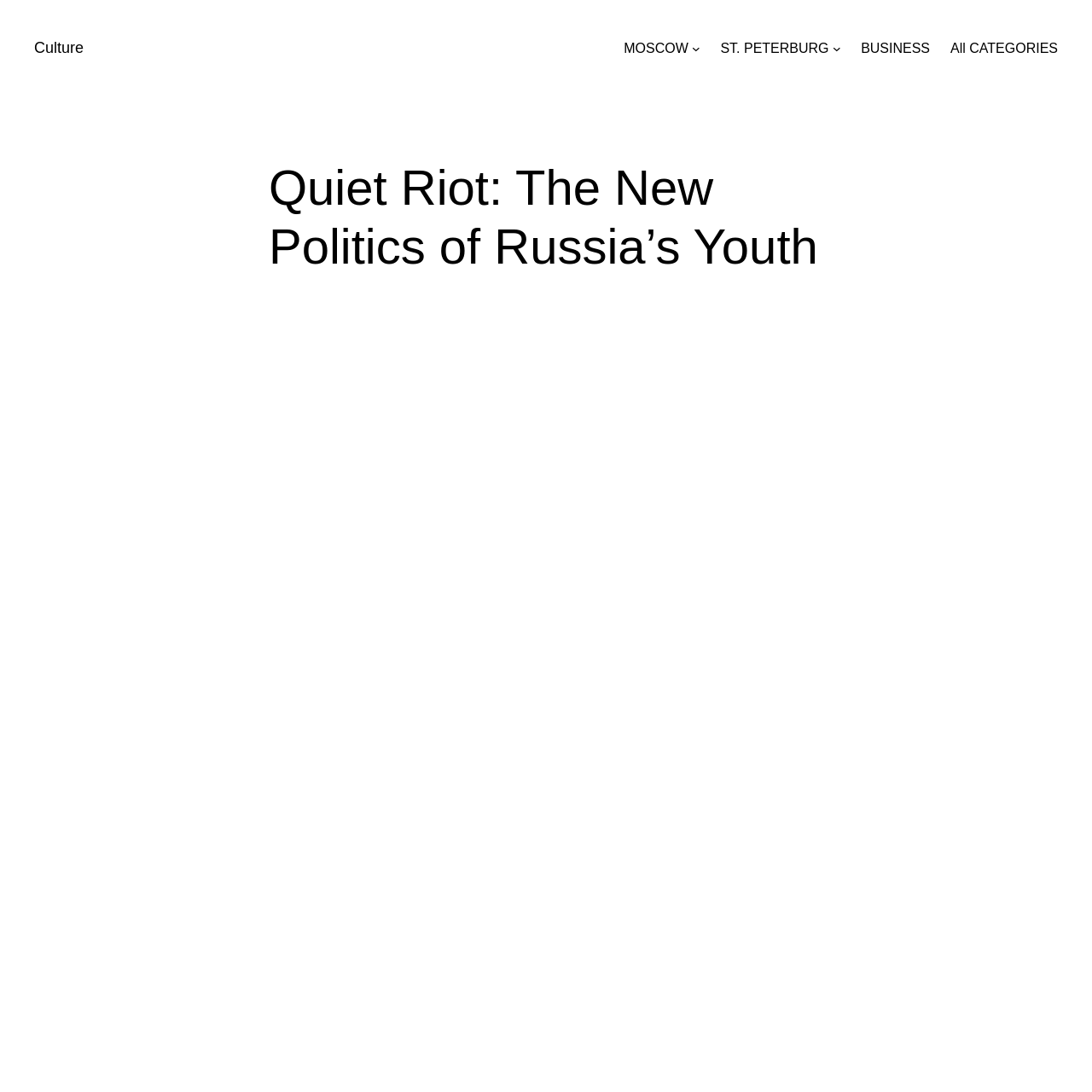What is the text of the webpage's headline?

Quiet Riot: The New Politics of Russia’s Youth